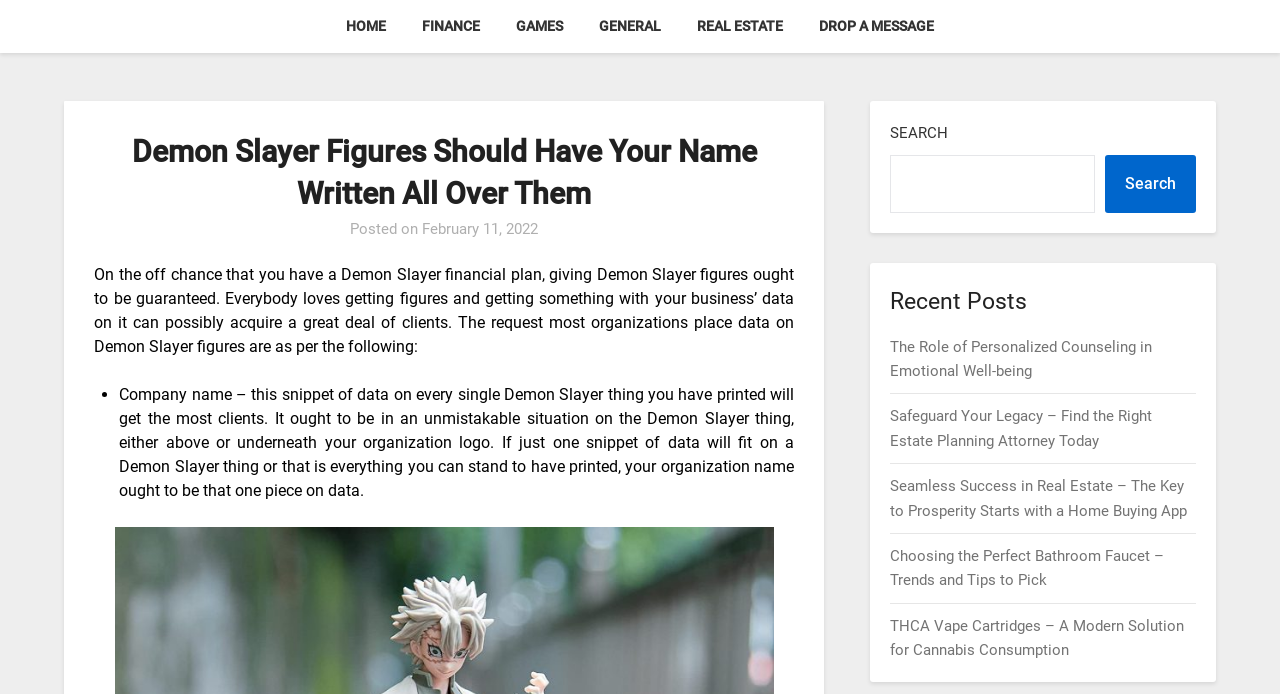How many recent posts are listed?
Please provide a single word or phrase as the answer based on the screenshot.

4